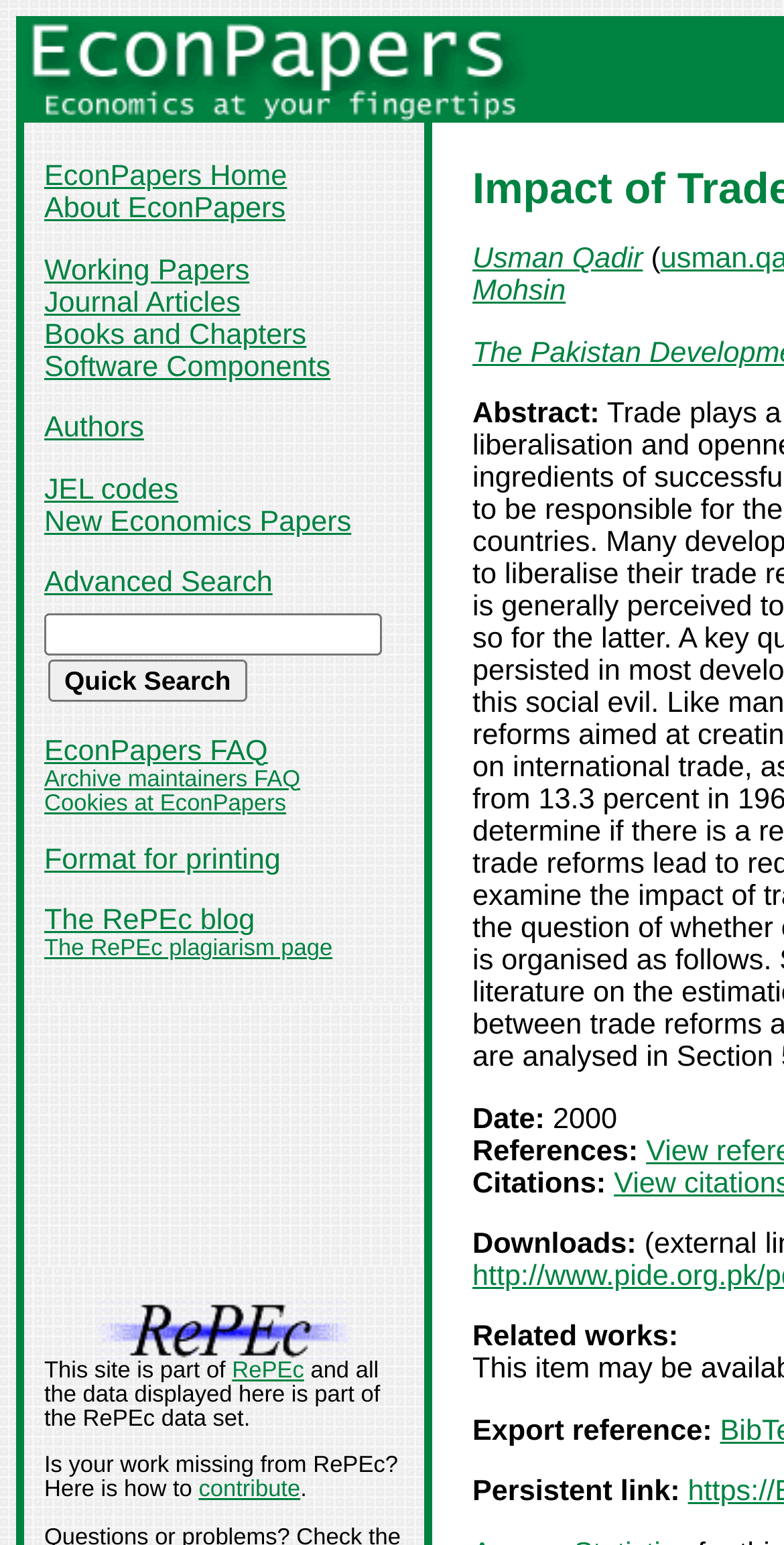Pinpoint the bounding box coordinates of the element that must be clicked to accomplish the following instruction: "Read the abstract of the paper". The coordinates should be in the format of four float numbers between 0 and 1, i.e., [left, top, right, bottom].

[0.603, 0.258, 0.765, 0.279]